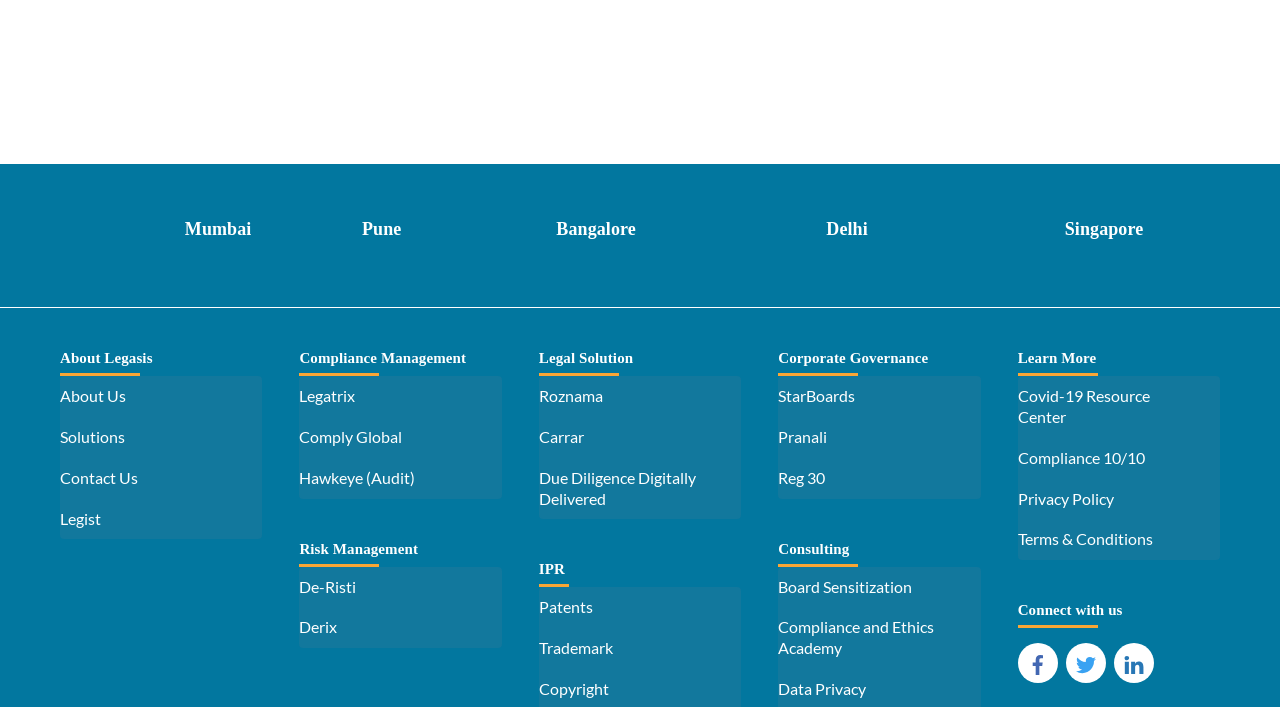Identify the bounding box coordinates of the element that should be clicked to fulfill this task: "Learn more about Compliance Management". The coordinates should be provided as four float numbers between 0 and 1, i.e., [left, top, right, bottom].

[0.234, 0.485, 0.392, 0.528]